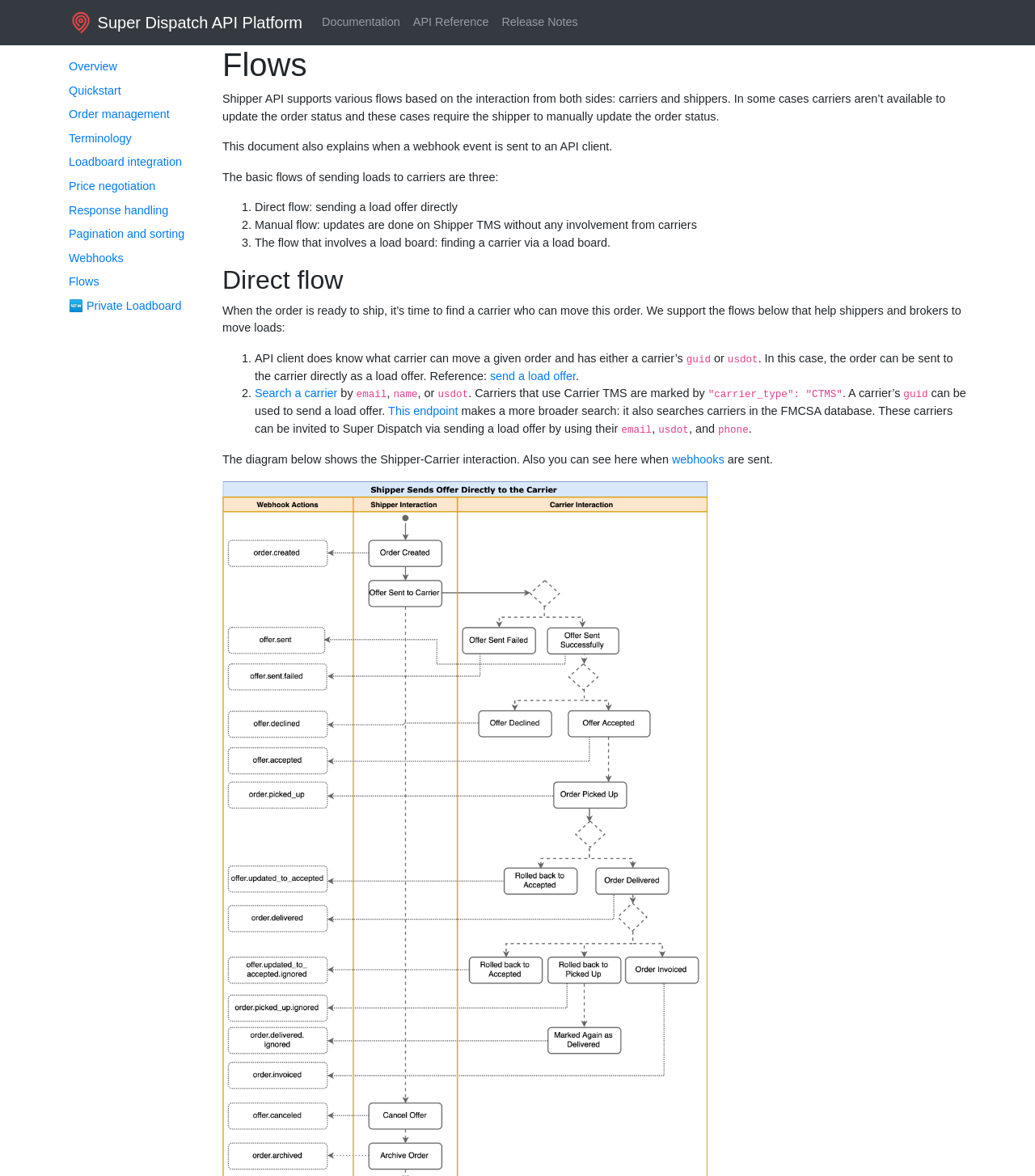Please provide a comprehensive response to the question based on the details in the image: What is the difference between a Direct flow and a Manual flow?

The main difference between a Direct flow and a Manual flow is the involvement of the carrier. In a Direct flow, the carrier is involved and receives a load offer directly, whereas in a Manual flow, the carrier is not involved and updates are done on Shipper TMS without any involvement from carriers.